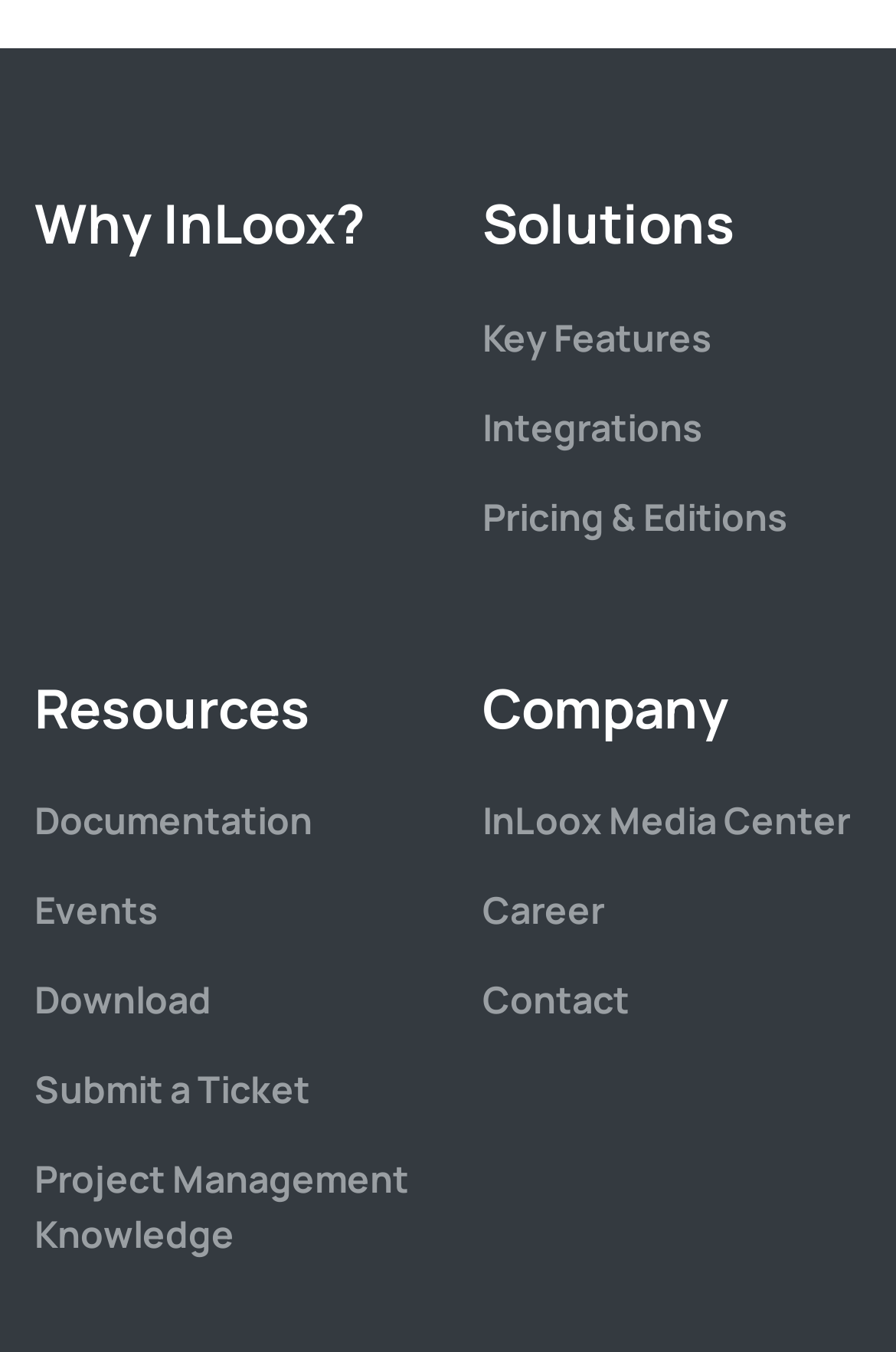Give a one-word or short phrase answer to the question: 
How many categories are there on the top?

2